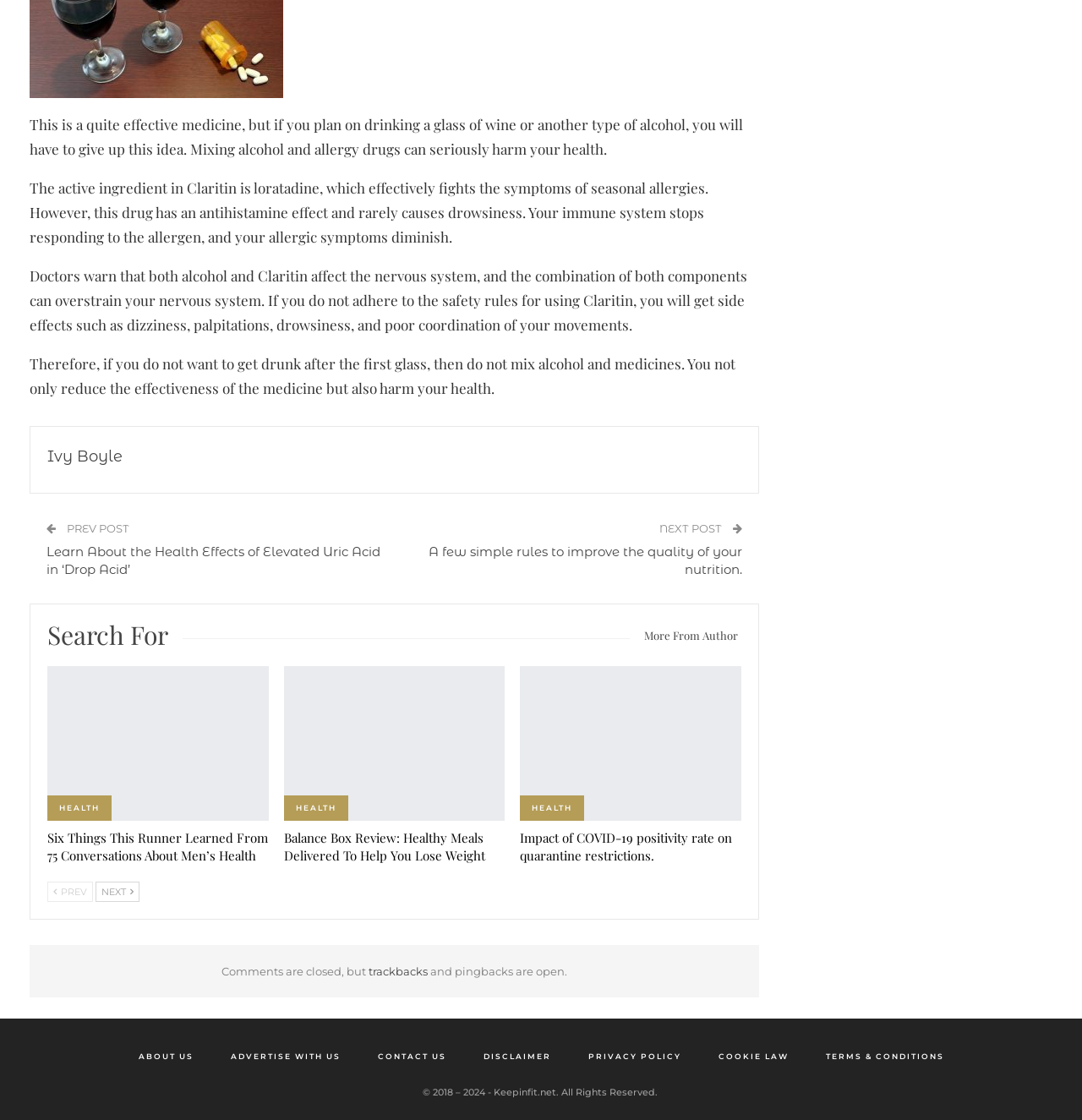Locate the bounding box of the UI element with the following description: "Terms & Conditions".

[0.763, 0.939, 0.872, 0.947]